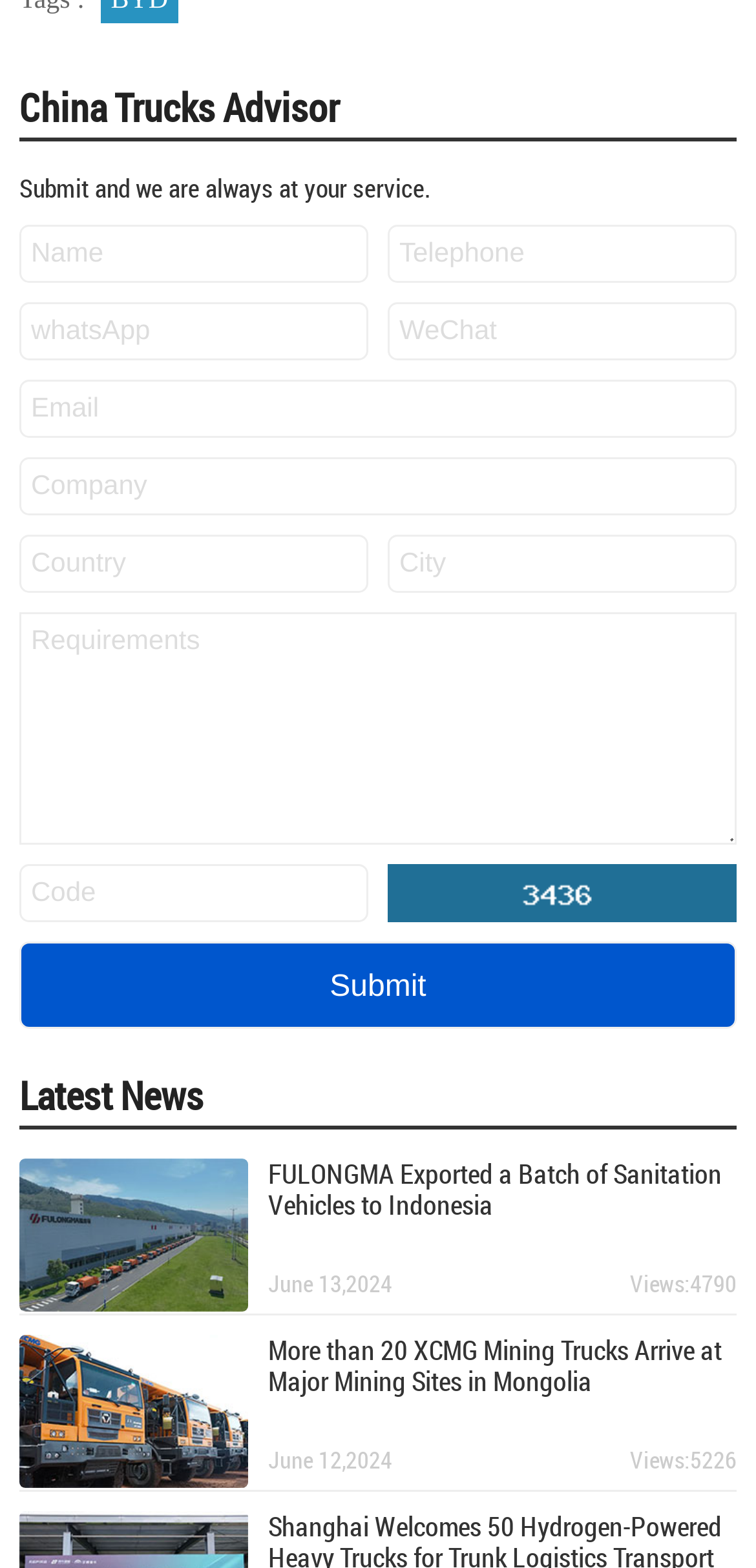What type of news is featured on this webpage?
Based on the image content, provide your answer in one word or a short phrase.

Latest news on trucks